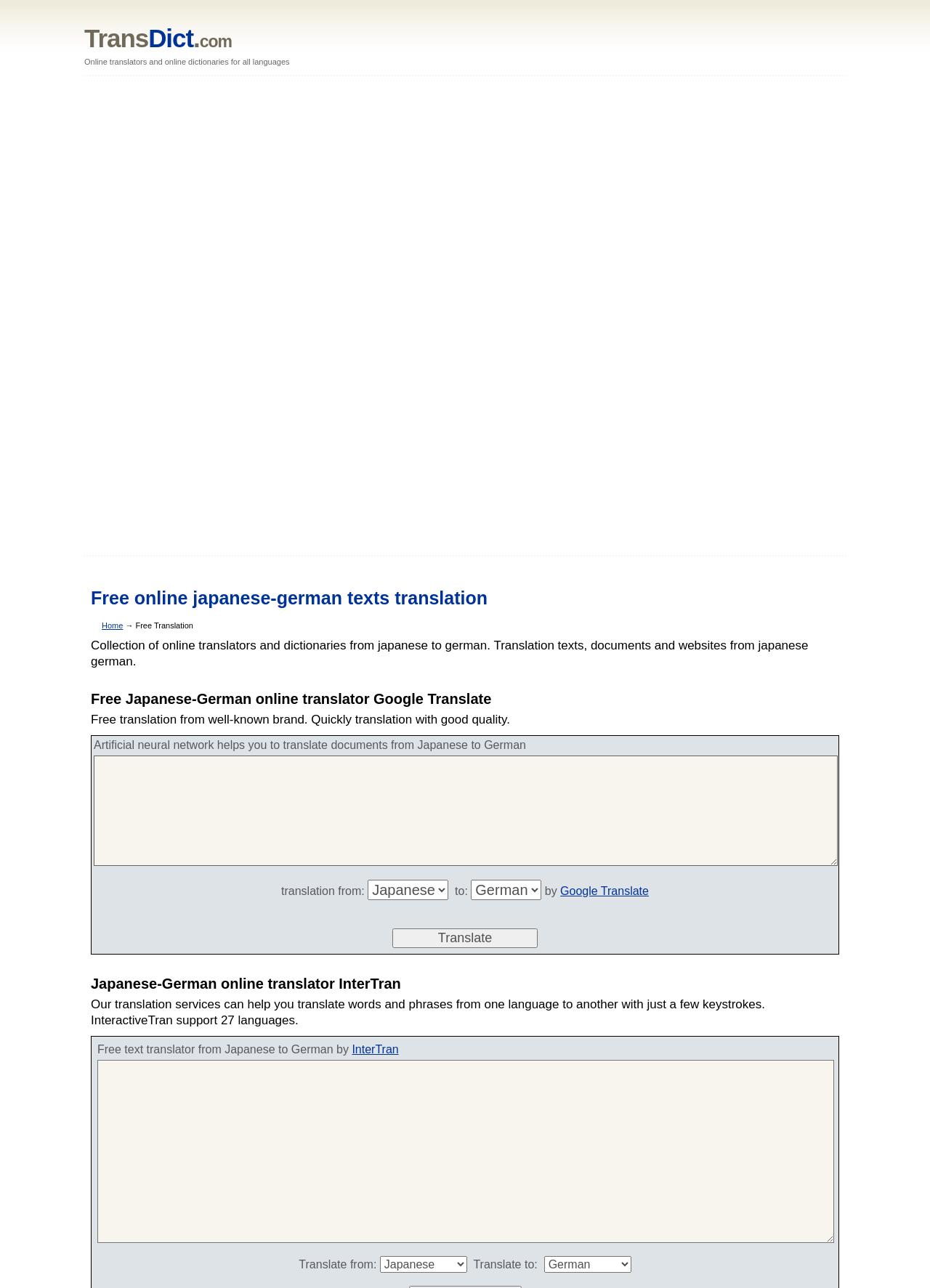How many online translators are mentioned on this webpage?
From the details in the image, provide a complete and detailed answer to the question.

The webpage mentions two online translators, namely Google Translate and InterTran, which provide translation services from Japanese to German.